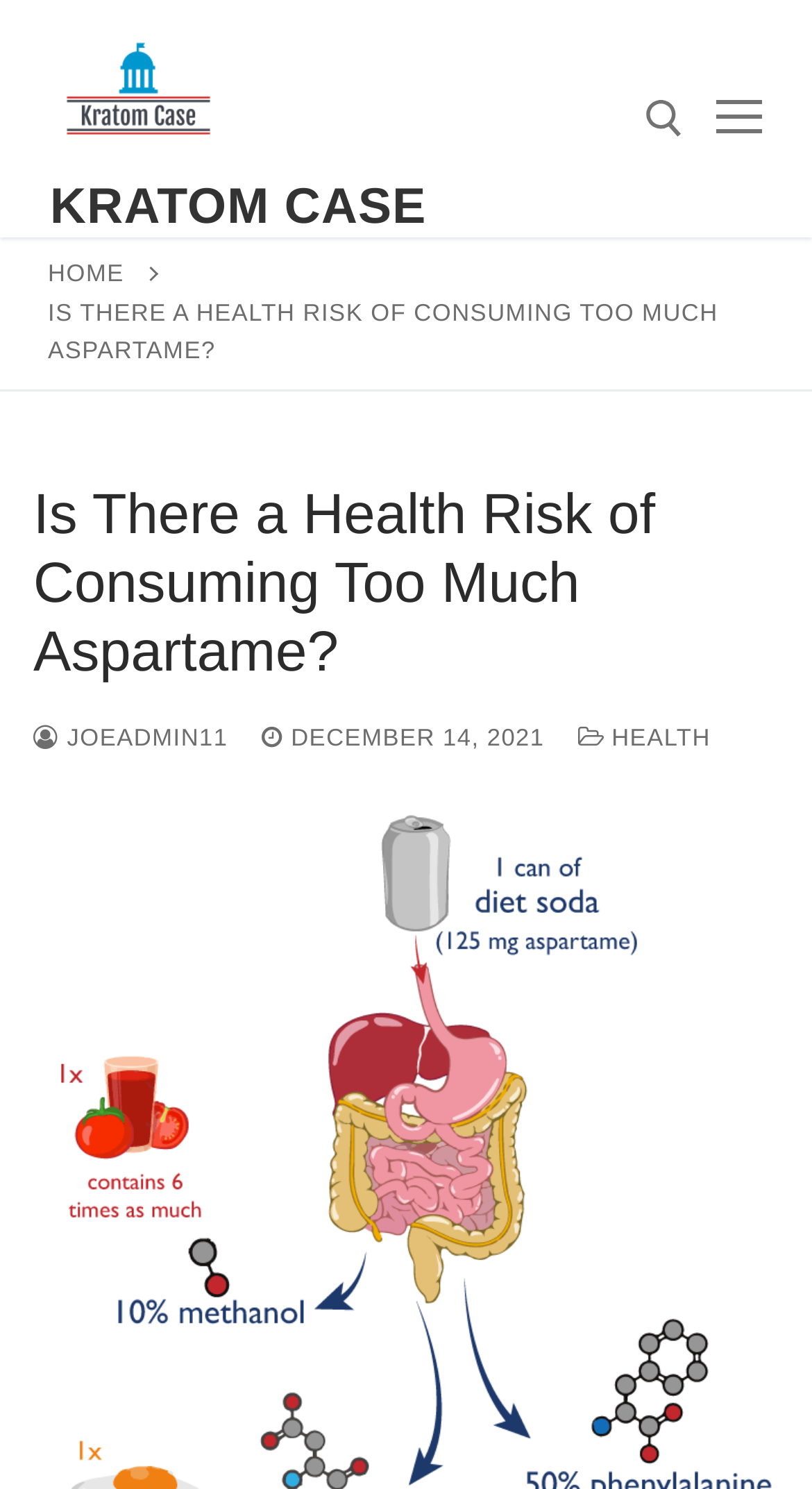Find the bounding box coordinates for the UI element that matches this description: "Kratom Case".

[0.062, 0.119, 0.525, 0.16]